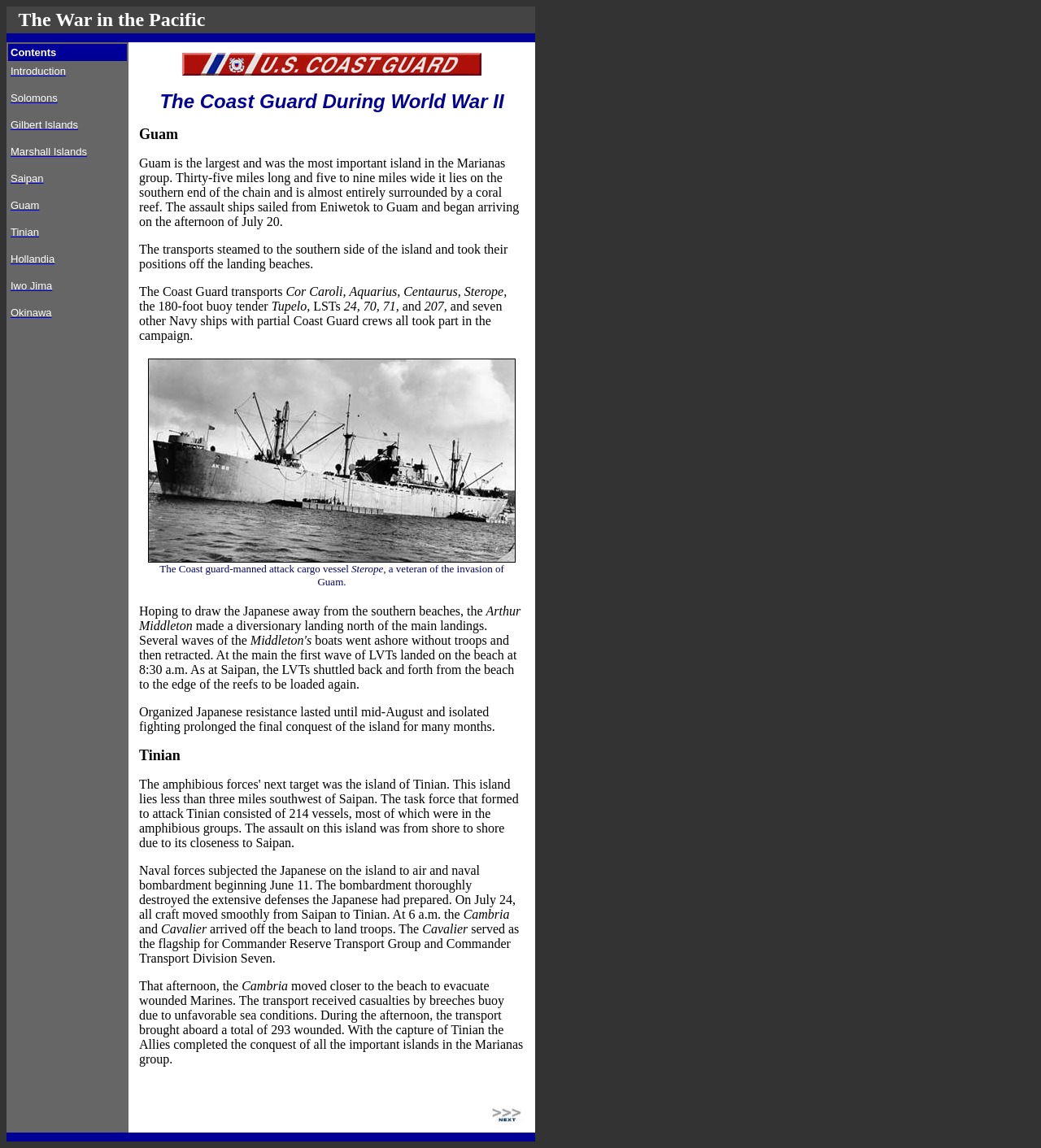Summarize the webpage comprehensively, mentioning all visible components.

The webpage is about the Coast Guard's role in World War II, specifically in the Pacific theater. At the top of the page, there is a title "War in the Pacific NHP: The Coast Guard in World War II". Below the title, there is a table with three rows. The first row contains a cell with the text "The War in the Pacific". The second row has a cell with a list of links to different topics, including "Contents", "Introduction", "Solomons", "Gilbert Islands", "Marshall Islands", "Saipan", "Guam", "Tinian", "Hollandia", "Iwo Jima", and "Okinawa". The third row has a cell with a long passage of text describing the Coast Guard's involvement in the war, including their role in the invasion of Guam and Tinian.

The passage of text is divided into two sections, one describing the invasion of Guam and the other describing the invasion of Tinian. The text includes details about the Coast Guard's ships and personnel, as well as the military operations they were involved in. There are also several images embedded in the text, including a picture of a Coast Guard ship and a map of the Marianas Islands.

At the bottom of the page, there is a link to the next page, labeled "next".